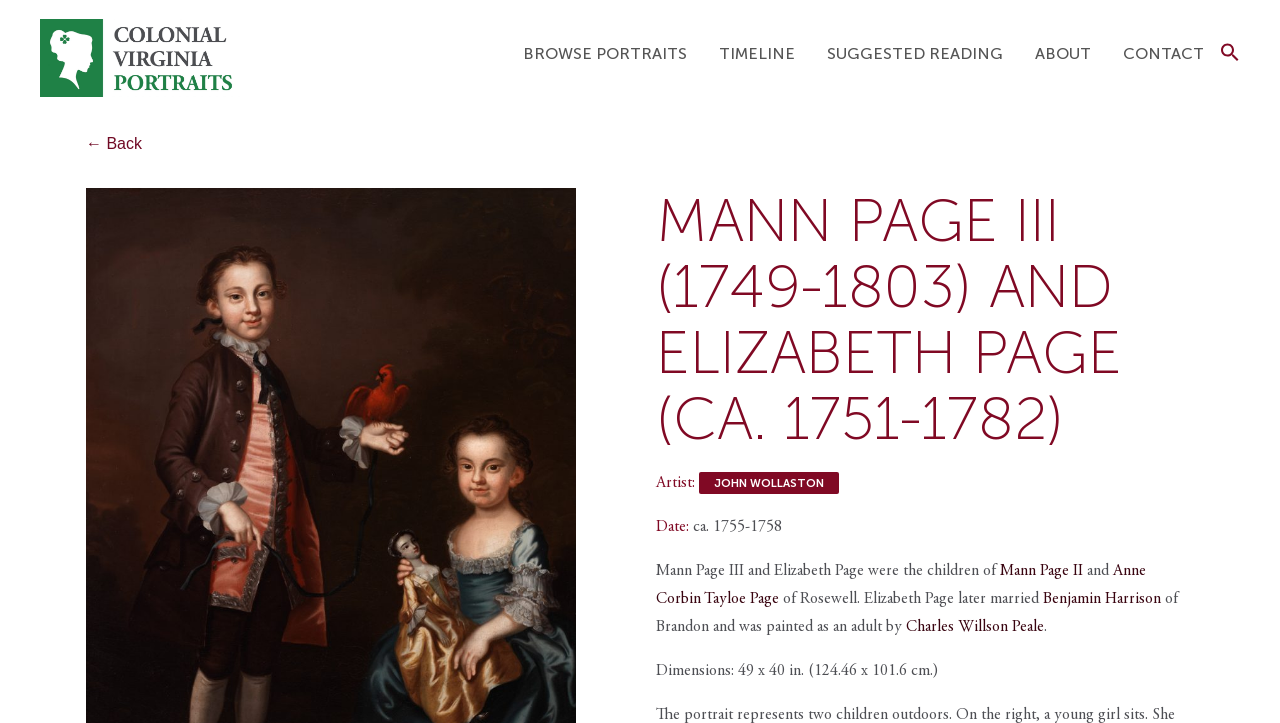Given the description "Anne Corbin Tayloe Page", determine the bounding box of the corresponding UI element.

[0.512, 0.779, 0.895, 0.839]